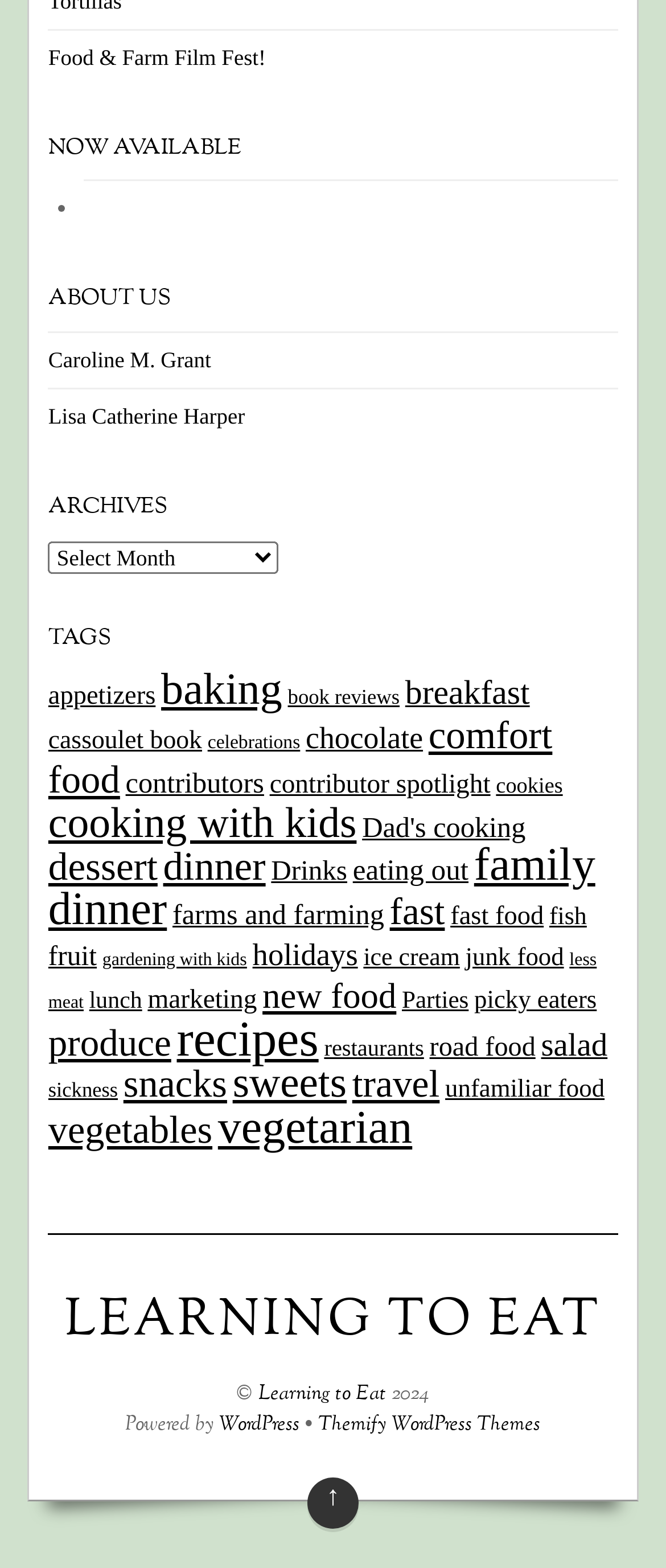What is the copyright year of this website?
Look at the image and provide a detailed response to the question.

The question asks for the copyright year of the website. By looking at the static text element at the bottom of the webpage, we can see that the copyright year is 2024.